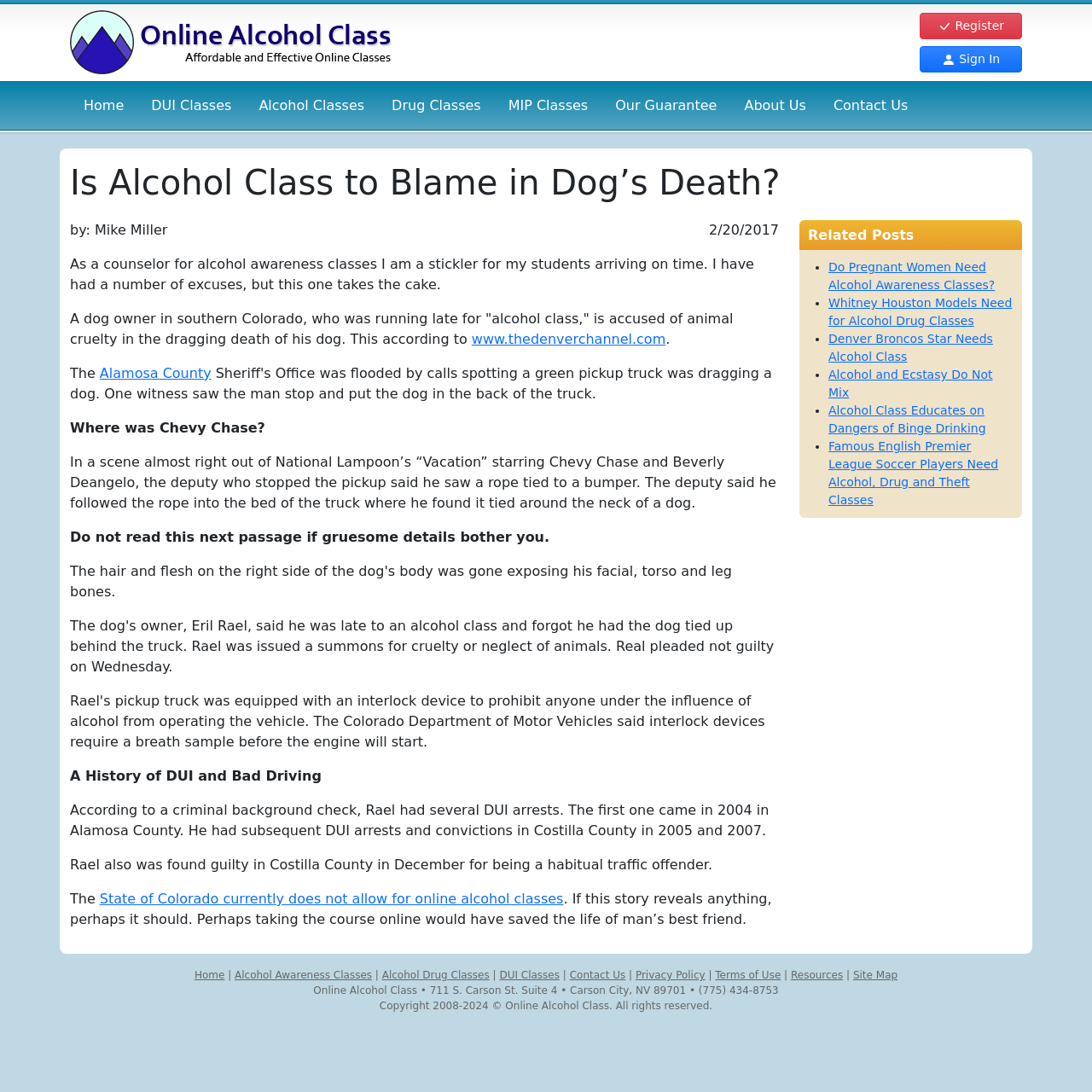Specify the bounding box coordinates of the area that needs to be clicked to achieve the following instruction: "Click on 'Home'".

[0.064, 0.075, 0.126, 0.119]